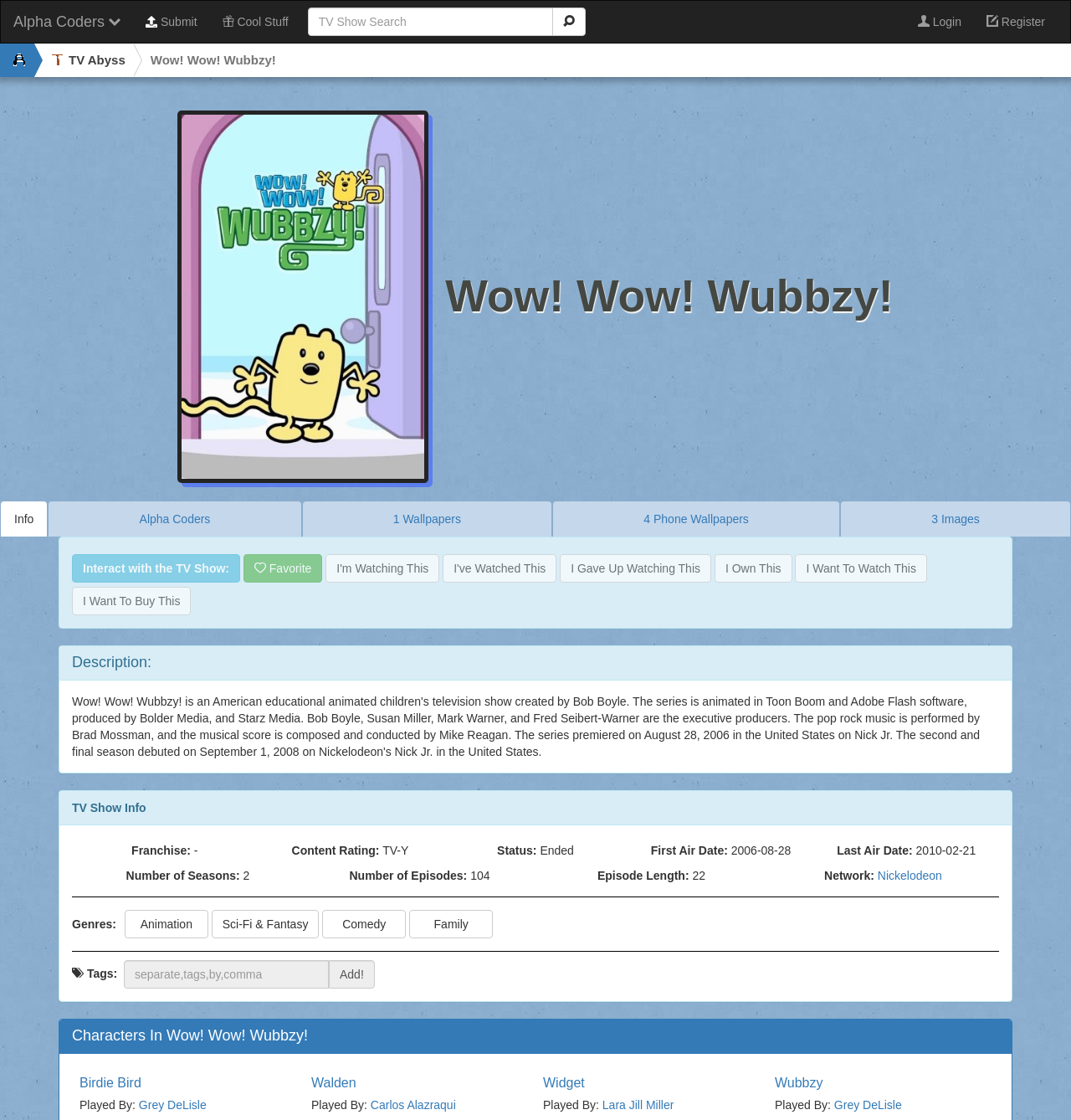Please identify the coordinates of the bounding box for the clickable region that will accomplish this instruction: "Submit a form".

[0.124, 0.001, 0.196, 0.038]